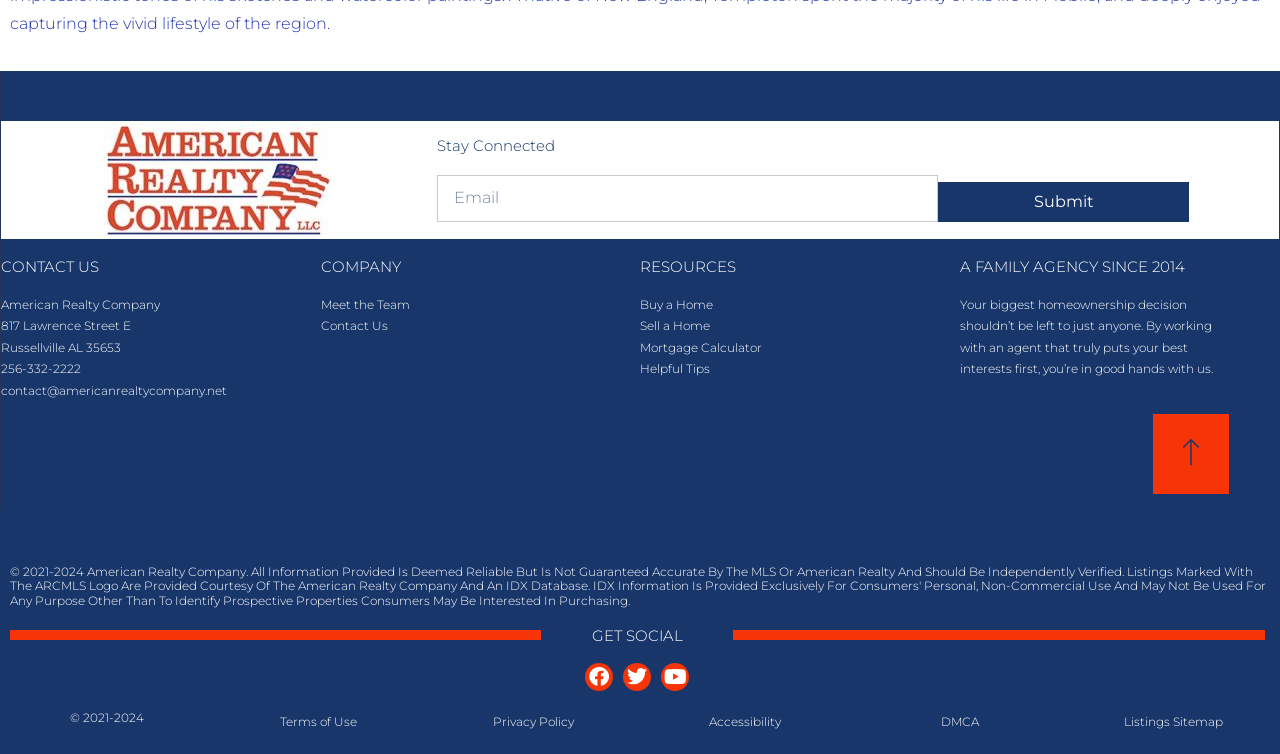Indicate the bounding box coordinates of the clickable region to achieve the following instruction: "Contact us via email."

[0.001, 0.508, 0.177, 0.528]